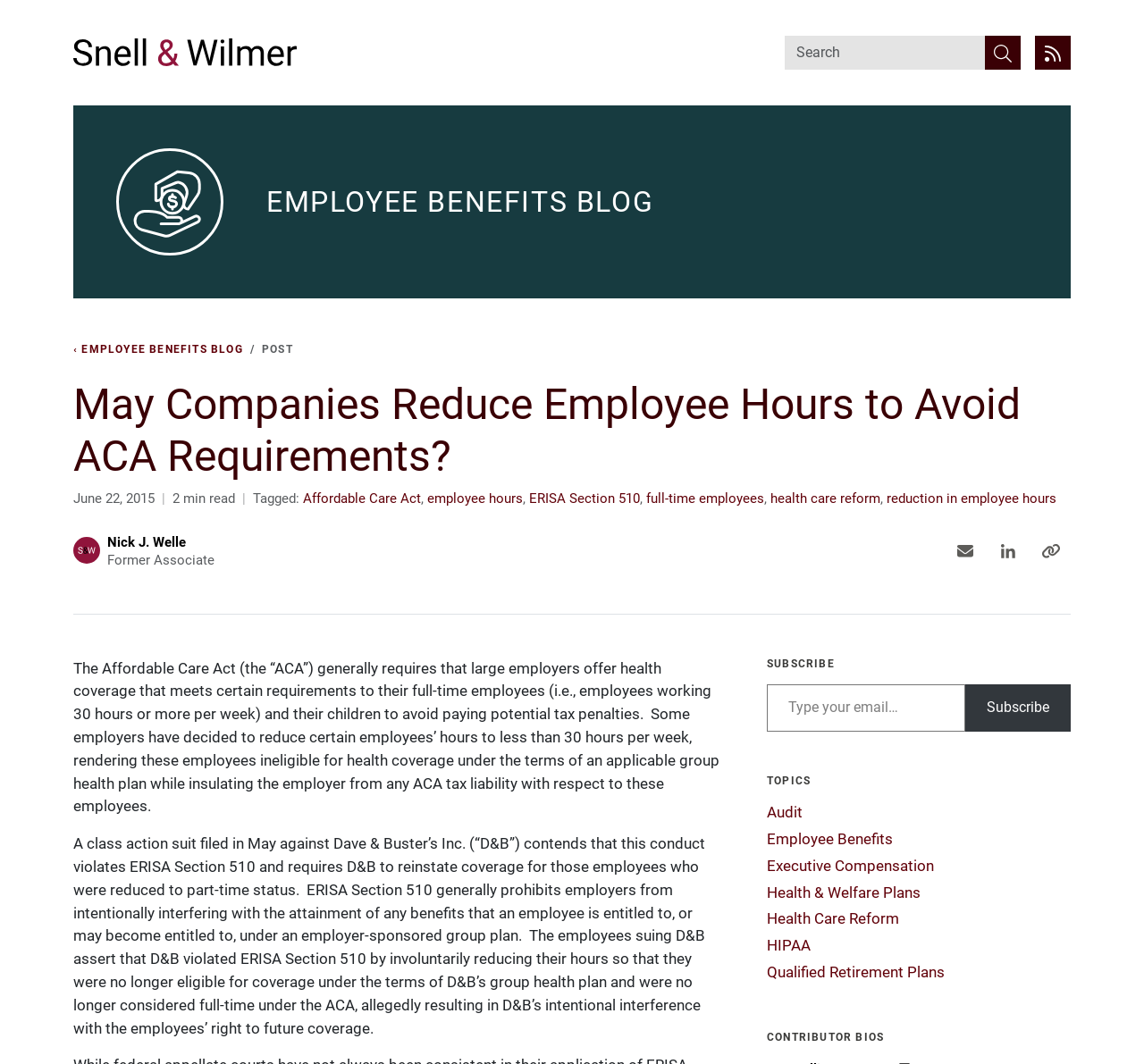Please extract and provide the main headline of the webpage.

EMPLOYEE BENEFITS BLOG